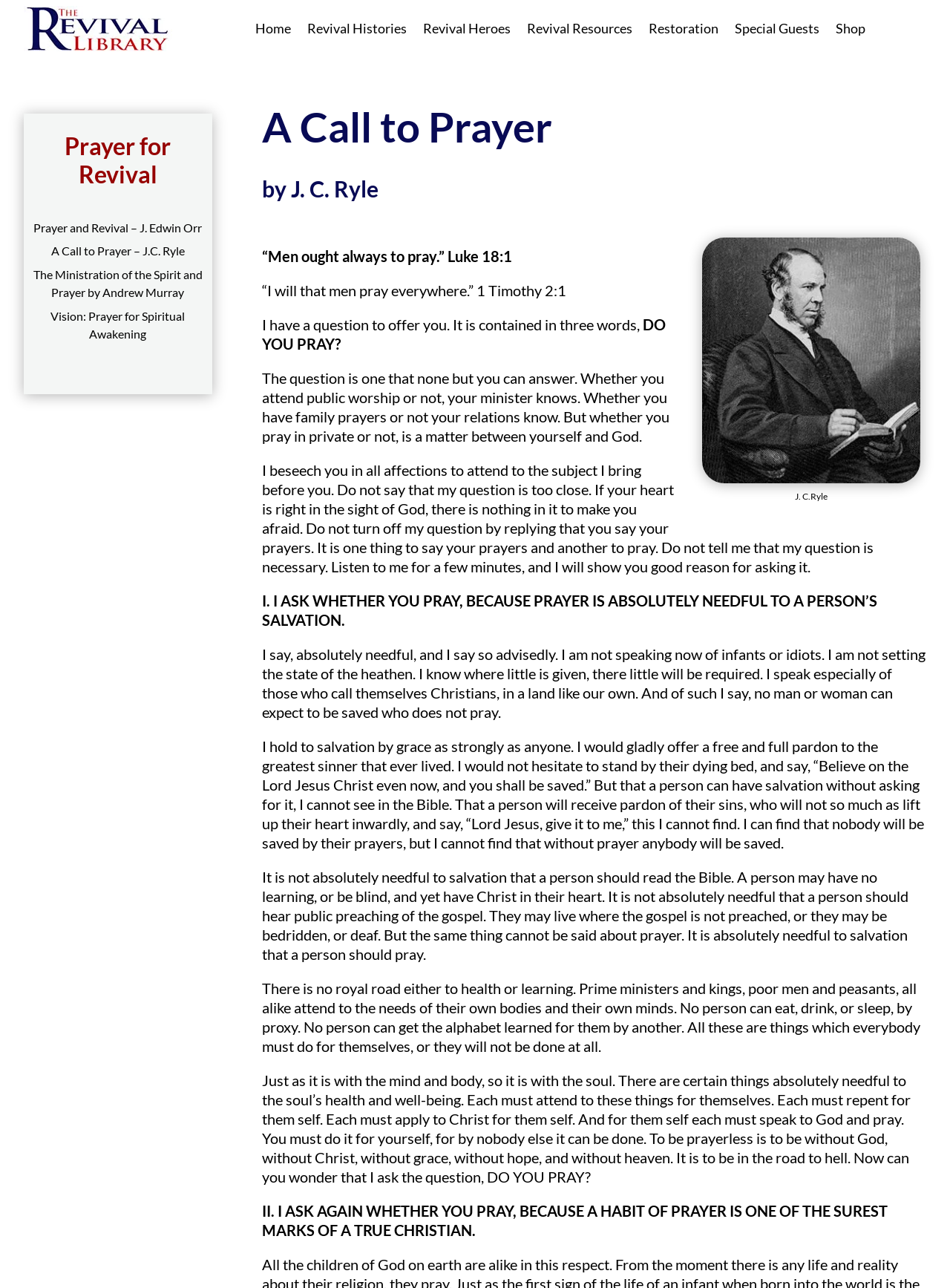Give the bounding box coordinates for the element described by: "Revival Heroes".

[0.445, 0.0, 0.538, 0.044]